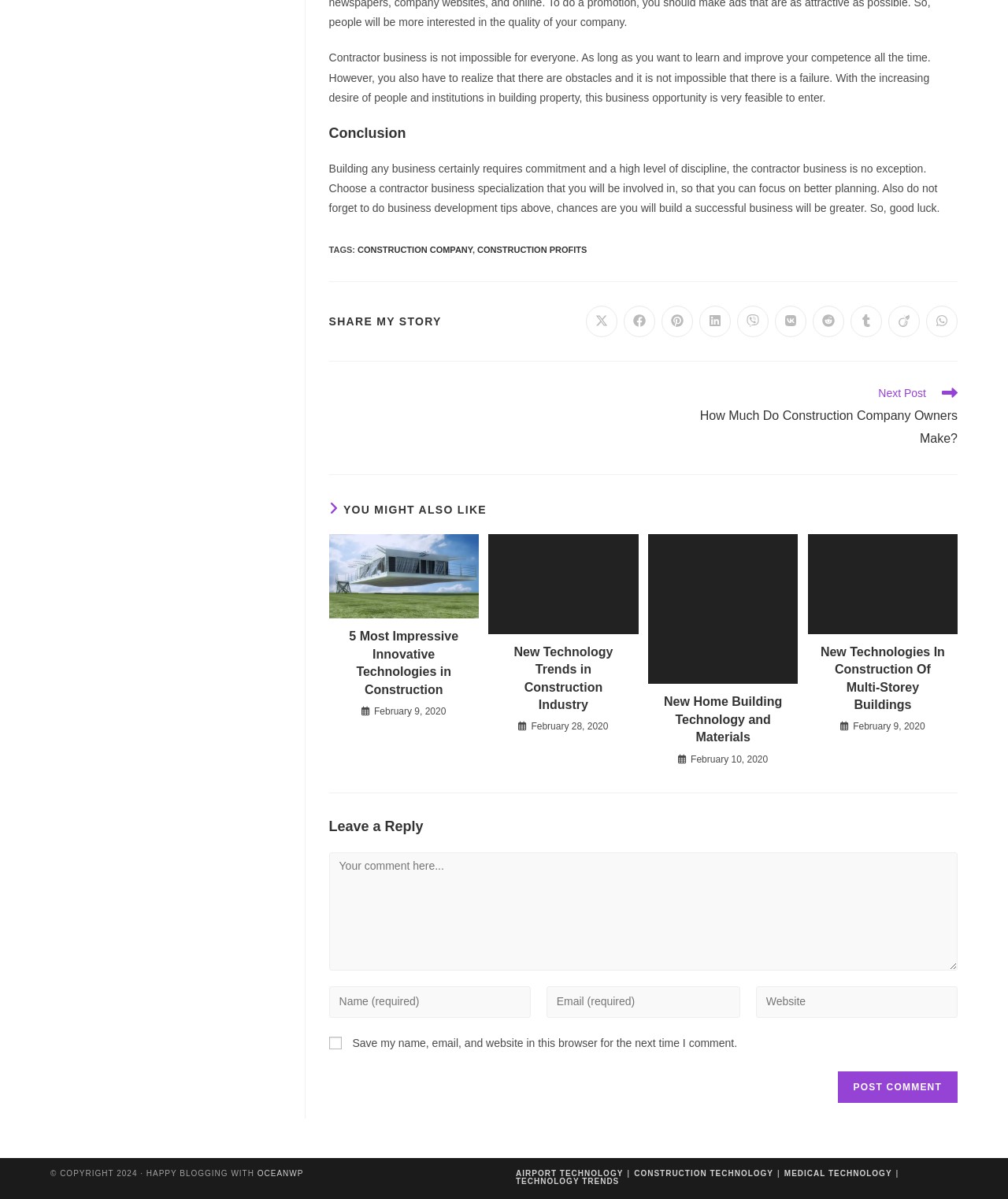Identify the bounding box for the described UI element: "Opens in a new window".

[0.769, 0.255, 0.8, 0.282]